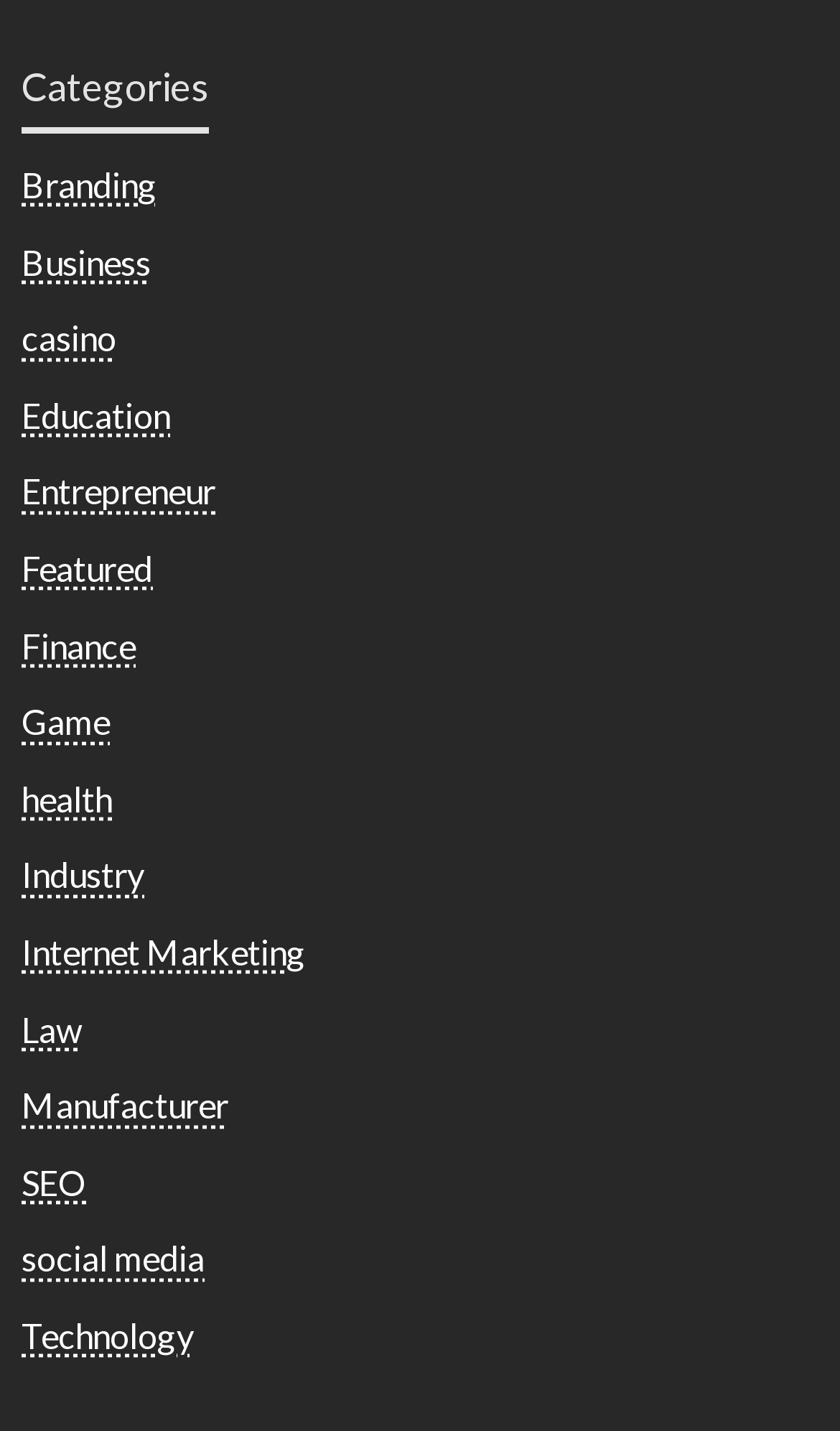How many categories are listed?
Using the information from the image, provide a comprehensive answer to the question.

There are 15 categories listed because there are 15 link elements under the 'Categories' heading, ranging from 'Branding' to 'Technology'.